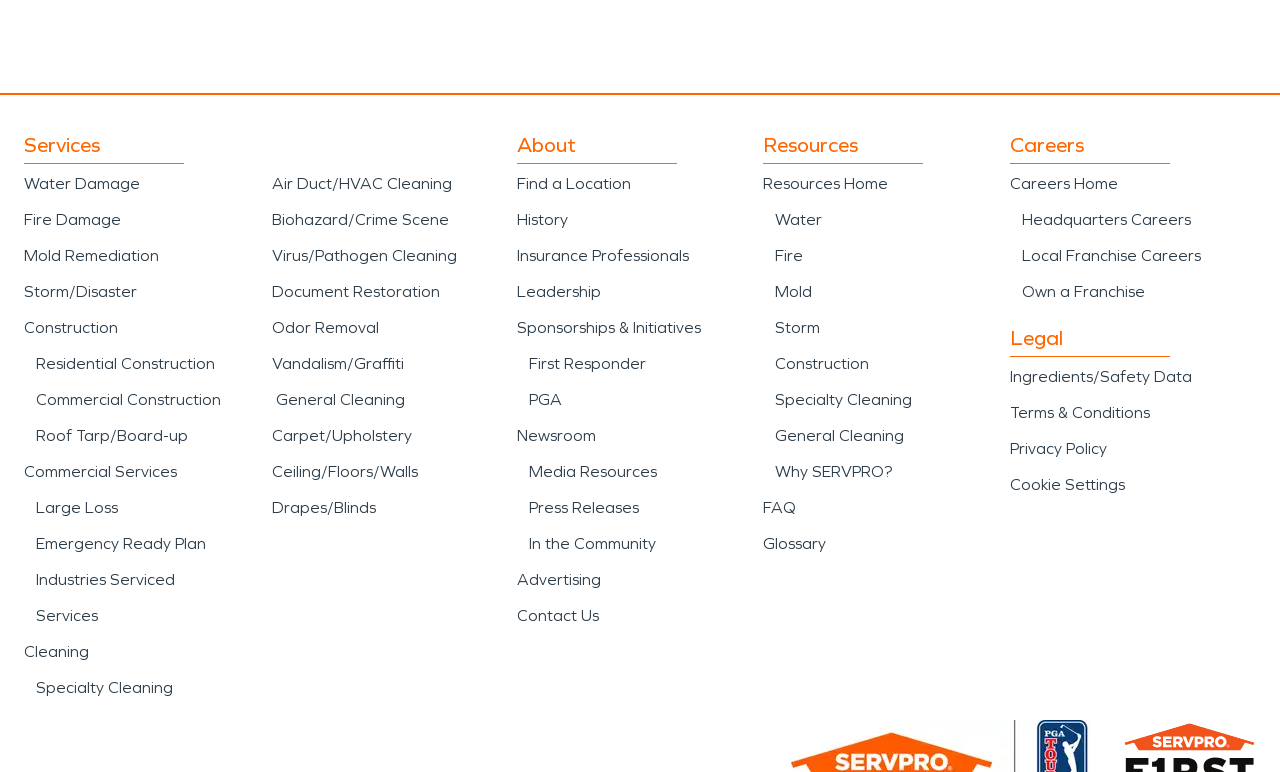Based on the description "Find a Location", find the bounding box of the specified UI element.

[0.404, 0.225, 0.493, 0.25]